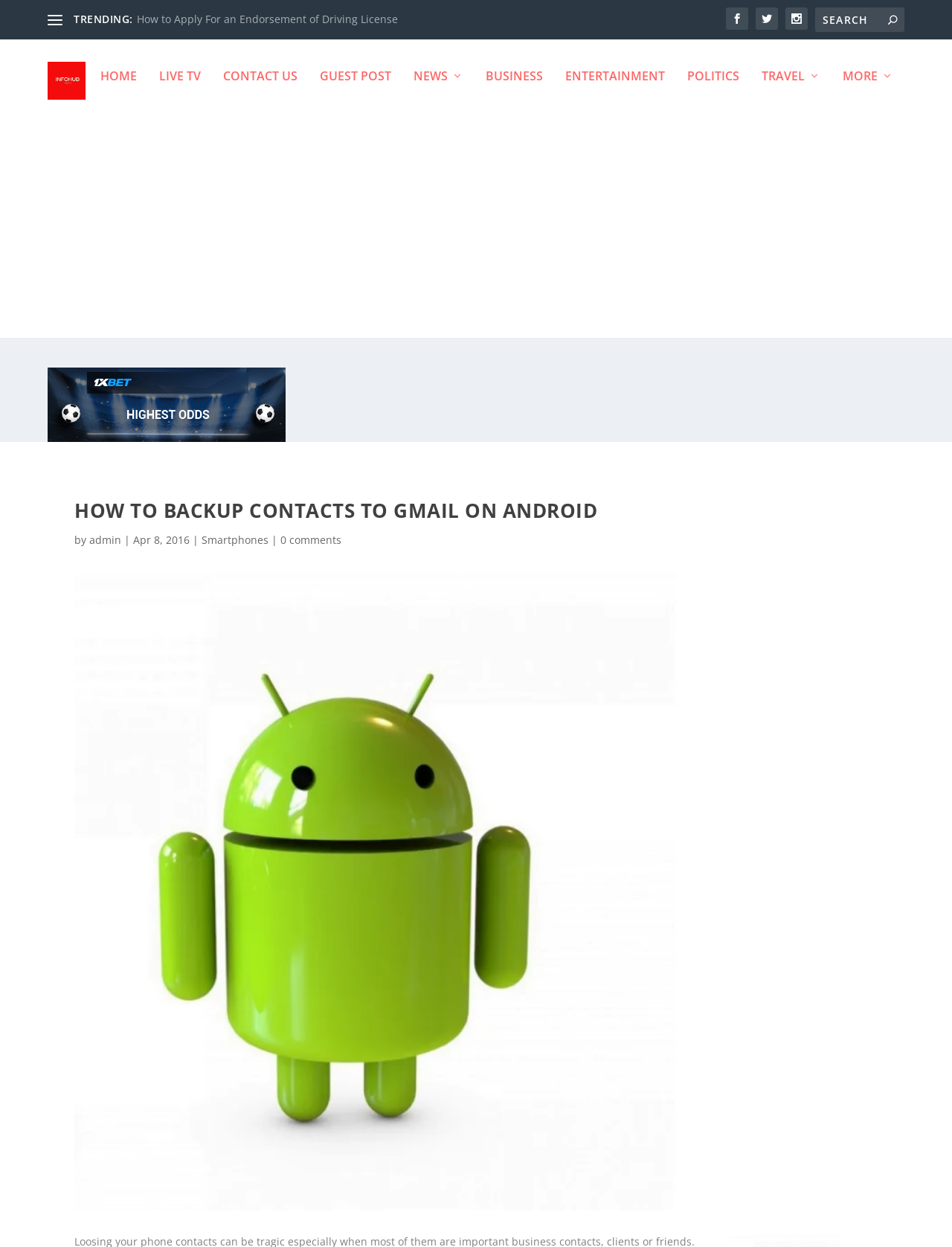Find the bounding box coordinates of the clickable area required to complete the following action: "Click on HOME".

[0.062, 0.106, 0.1, 0.147]